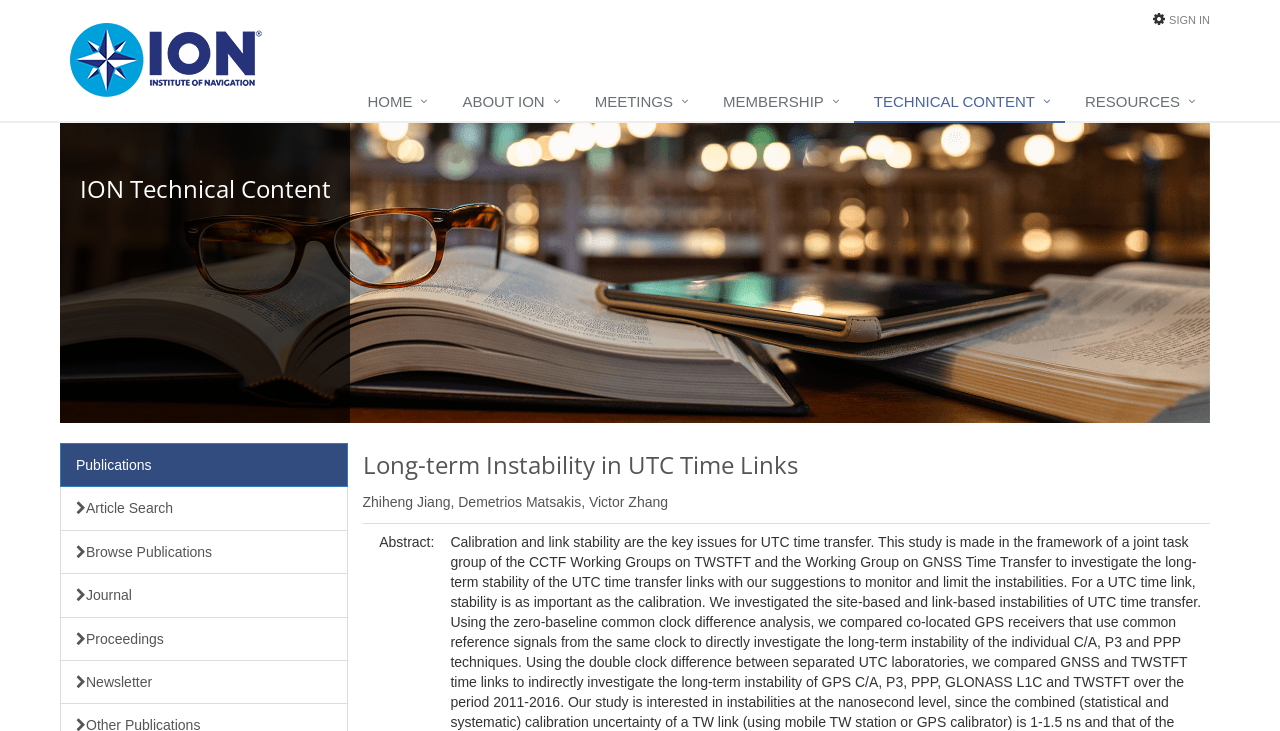Using the element description provided, determine the bounding box coordinates in the format (top-left x, top-left y, bottom-right x, bottom-right y). Ensure that all values are floating point numbers between 0 and 1. Element description: Membership

[0.549, 0.114, 0.667, 0.168]